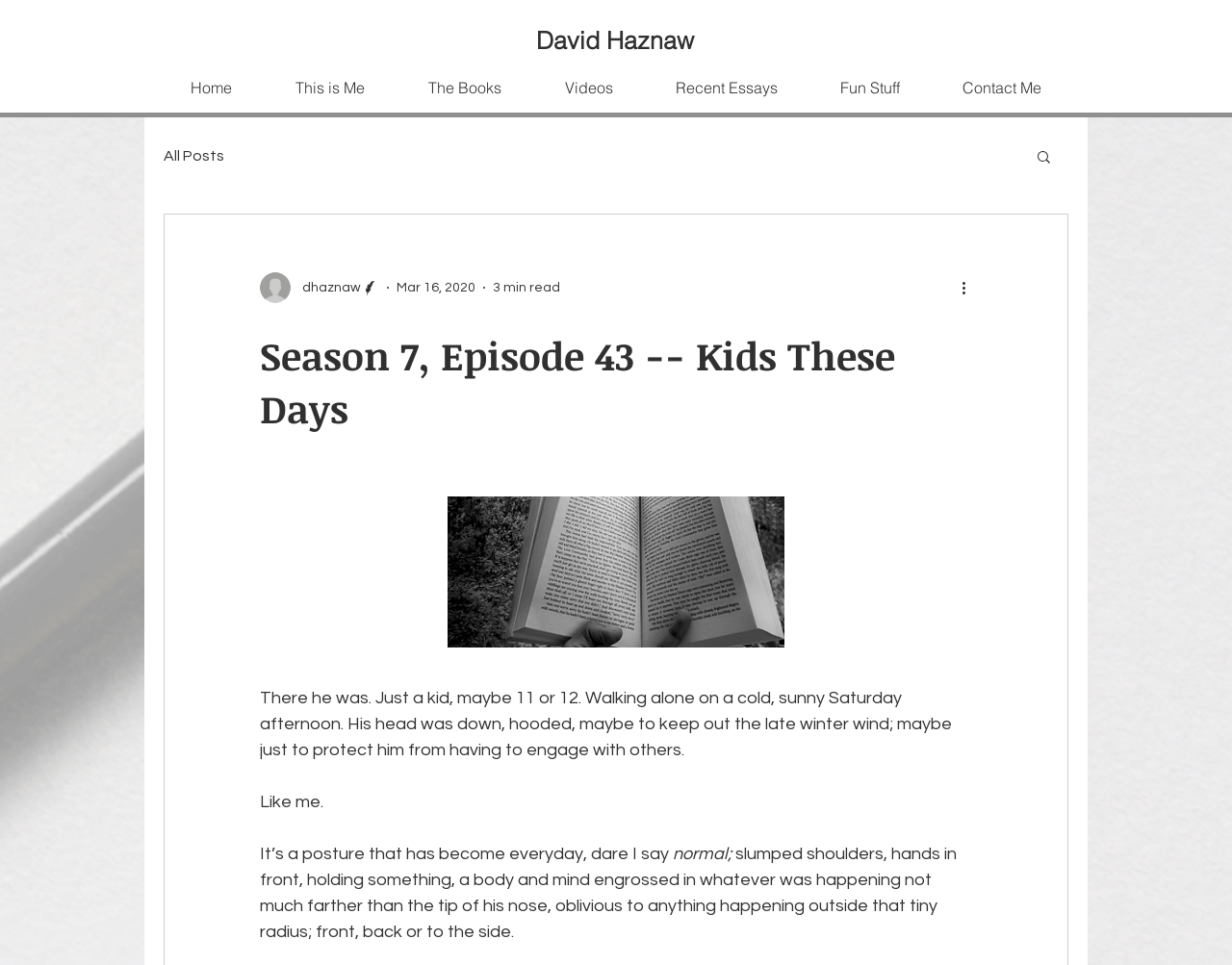Find and extract the text of the primary heading on the webpage.

Season 7, Episode 43 -- Kids These Days